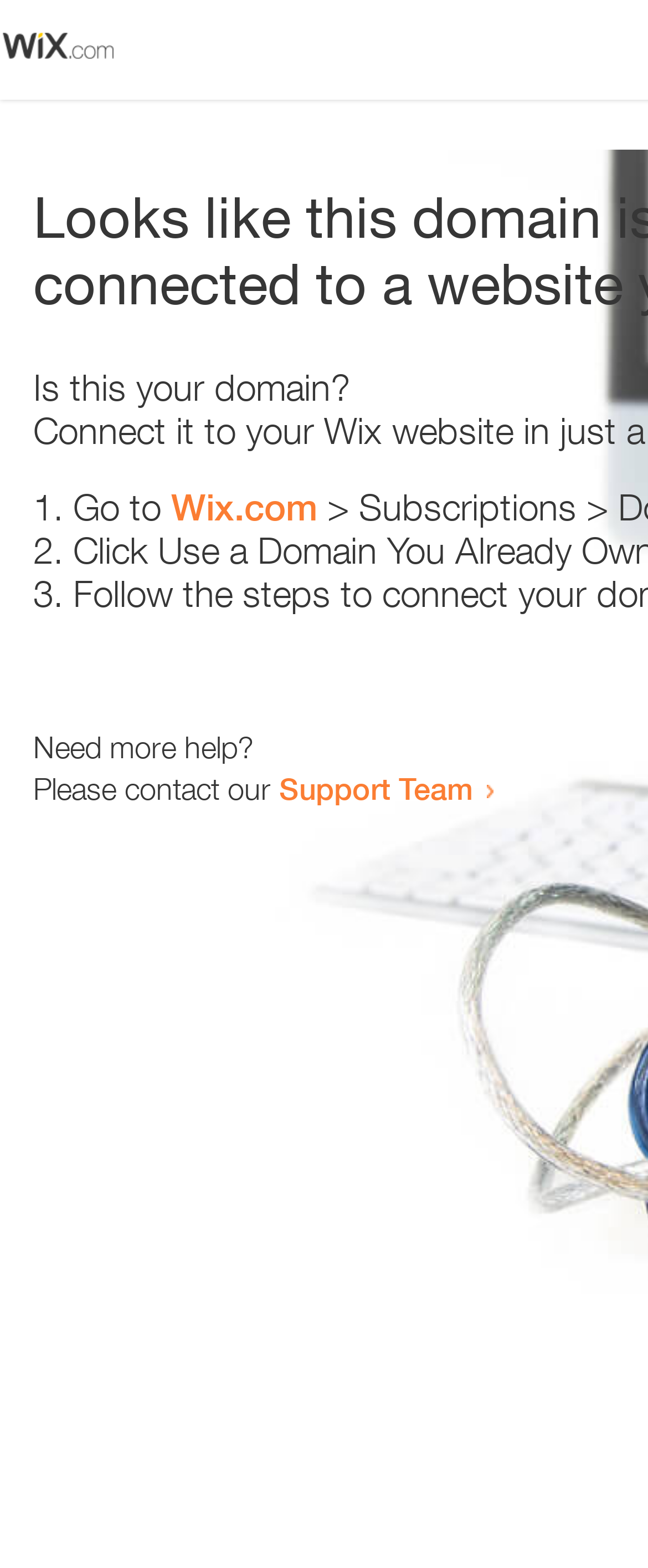Bounding box coordinates are to be given in the format (top-left x, top-left y, bottom-right x, bottom-right y). All values must be floating point numbers between 0 and 1. Provide the bounding box coordinate for the UI element described as: Wix.com

[0.264, 0.31, 0.49, 0.337]